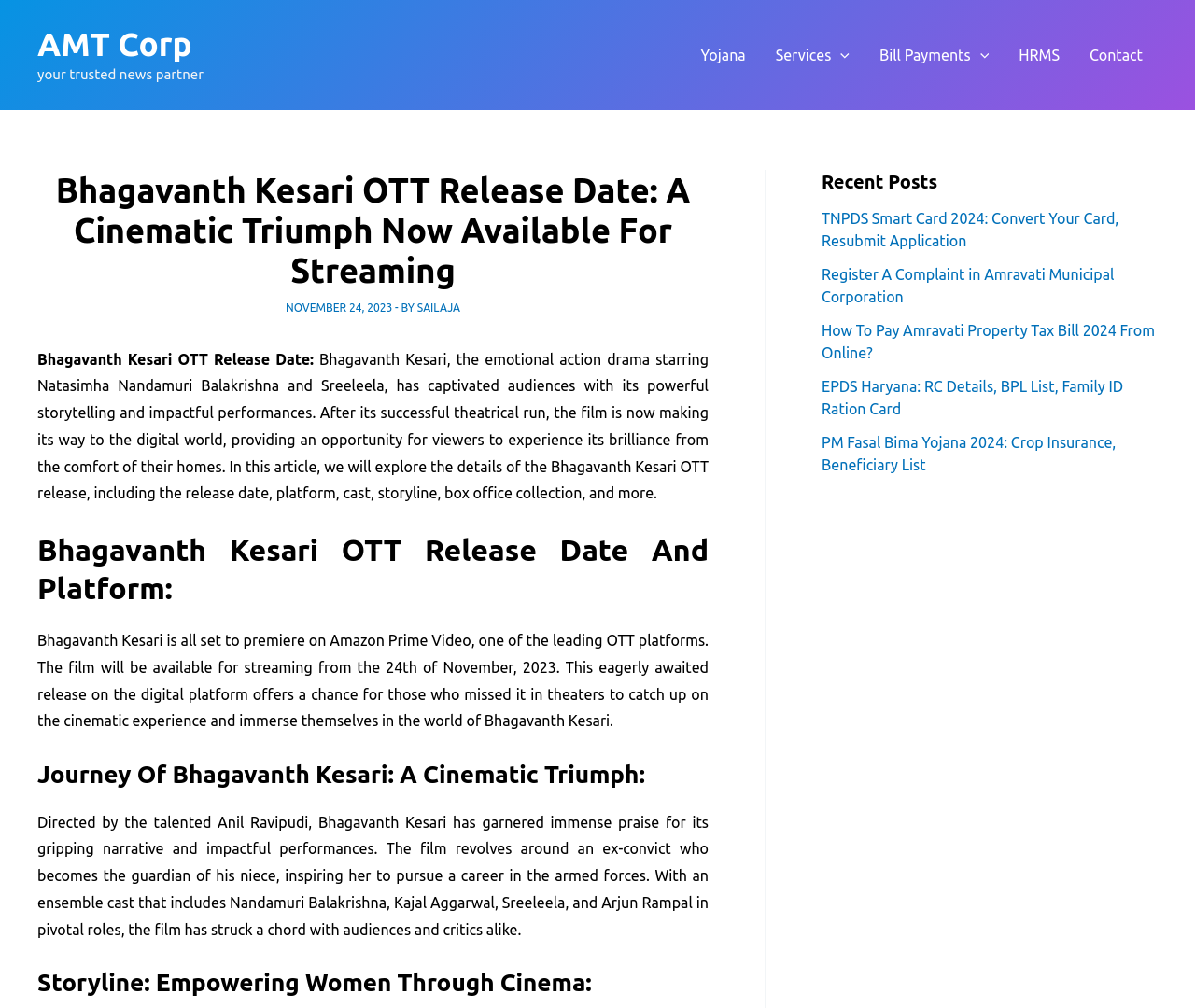How many recent posts are listed on the webpage?
Please provide a single word or phrase as your answer based on the image.

5